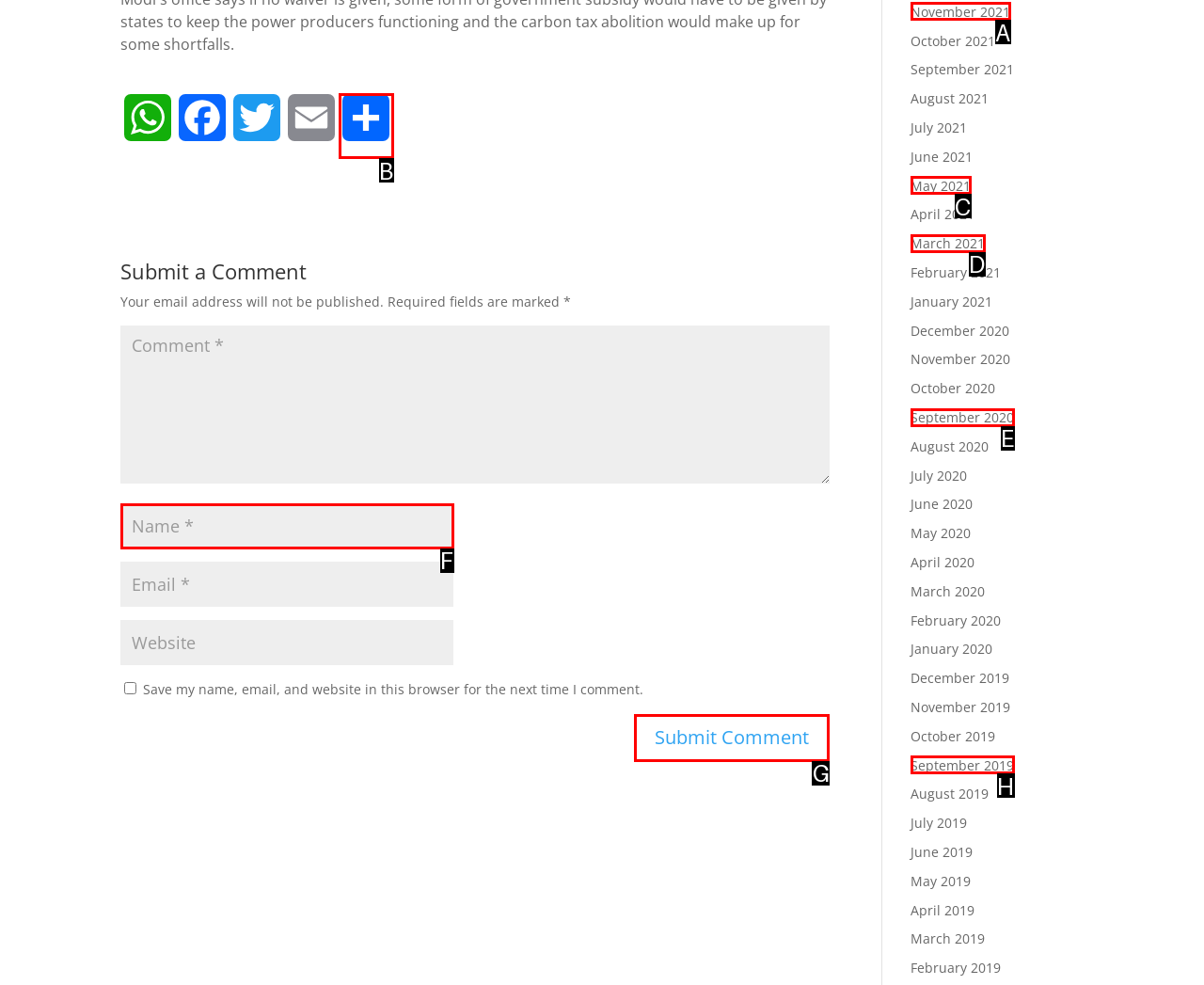Identify the letter of the option that should be selected to accomplish the following task: Submit a comment. Provide the letter directly.

G